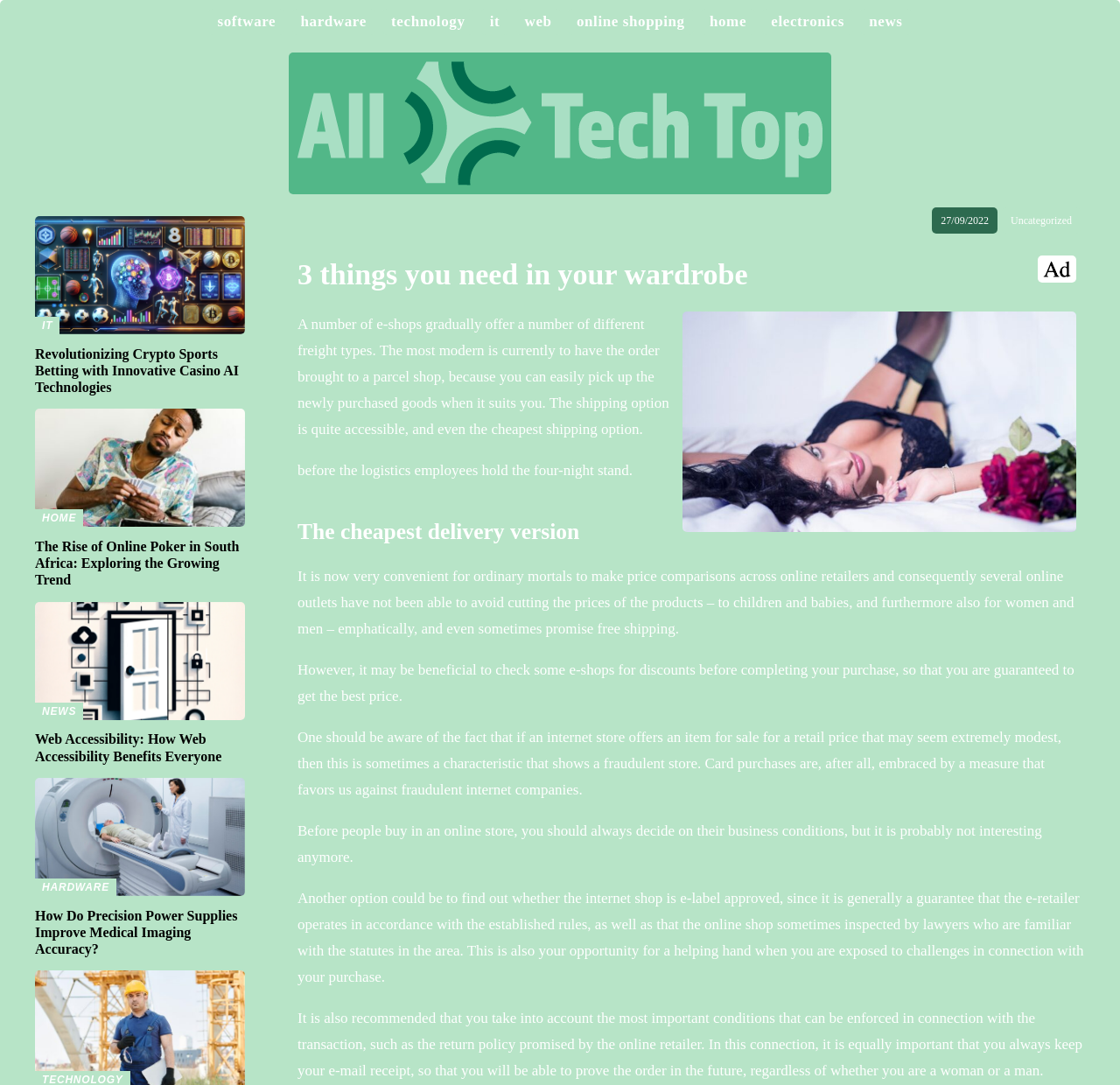Please locate the bounding box coordinates of the element that should be clicked to complete the given instruction: "check the 'news' section".

[0.776, 0.012, 0.806, 0.027]